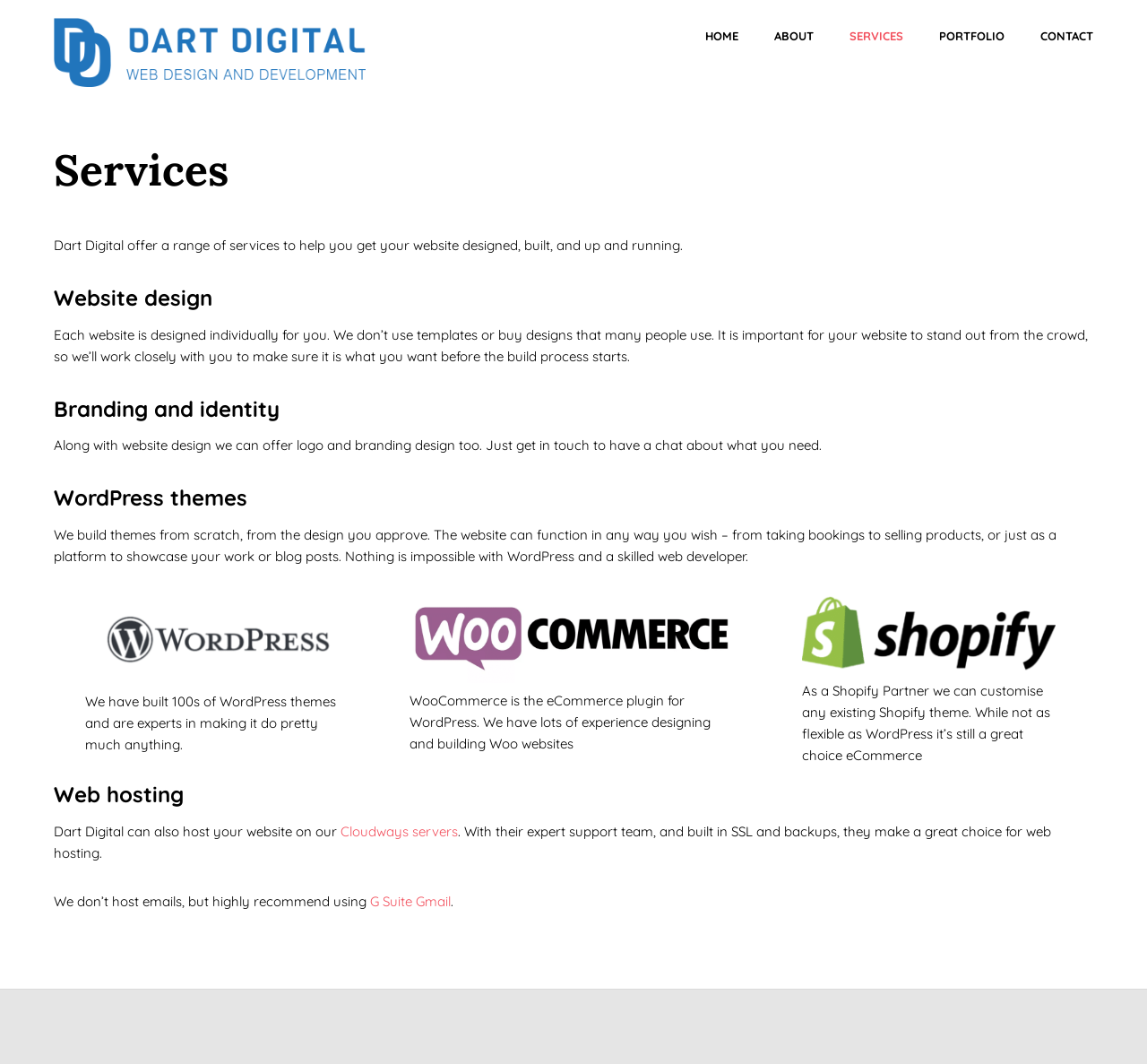What services does Dart Digital offer?
Based on the screenshot, provide a one-word or short-phrase response.

Website design, branding, WordPress themes, web hosting